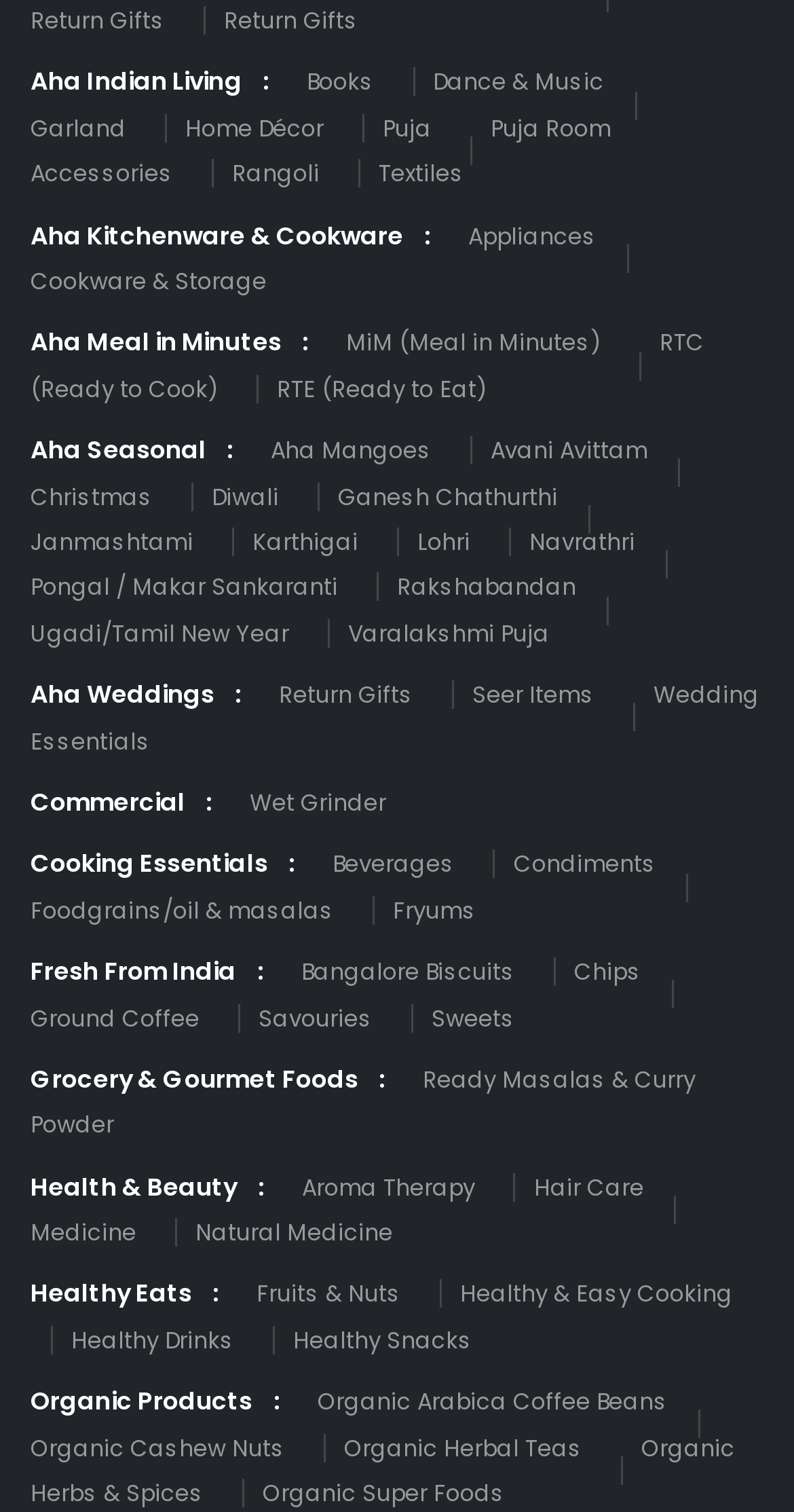Answer the question with a single word or phrase: 
How many links are under 'Cooking Essentials'?

4